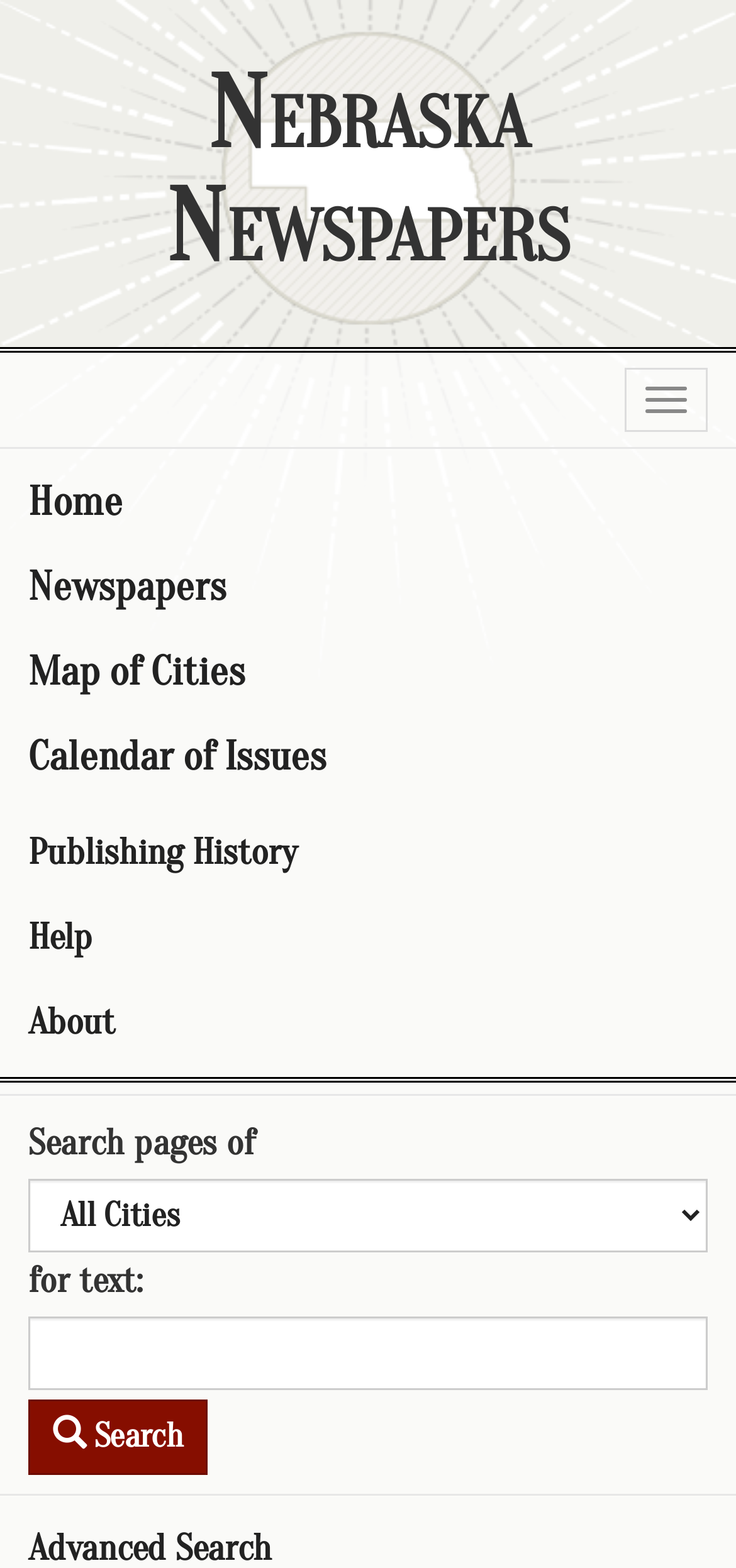Please determine the bounding box coordinates of the element's region to click for the following instruction: "Read Cork quality assessment on the pile".

None